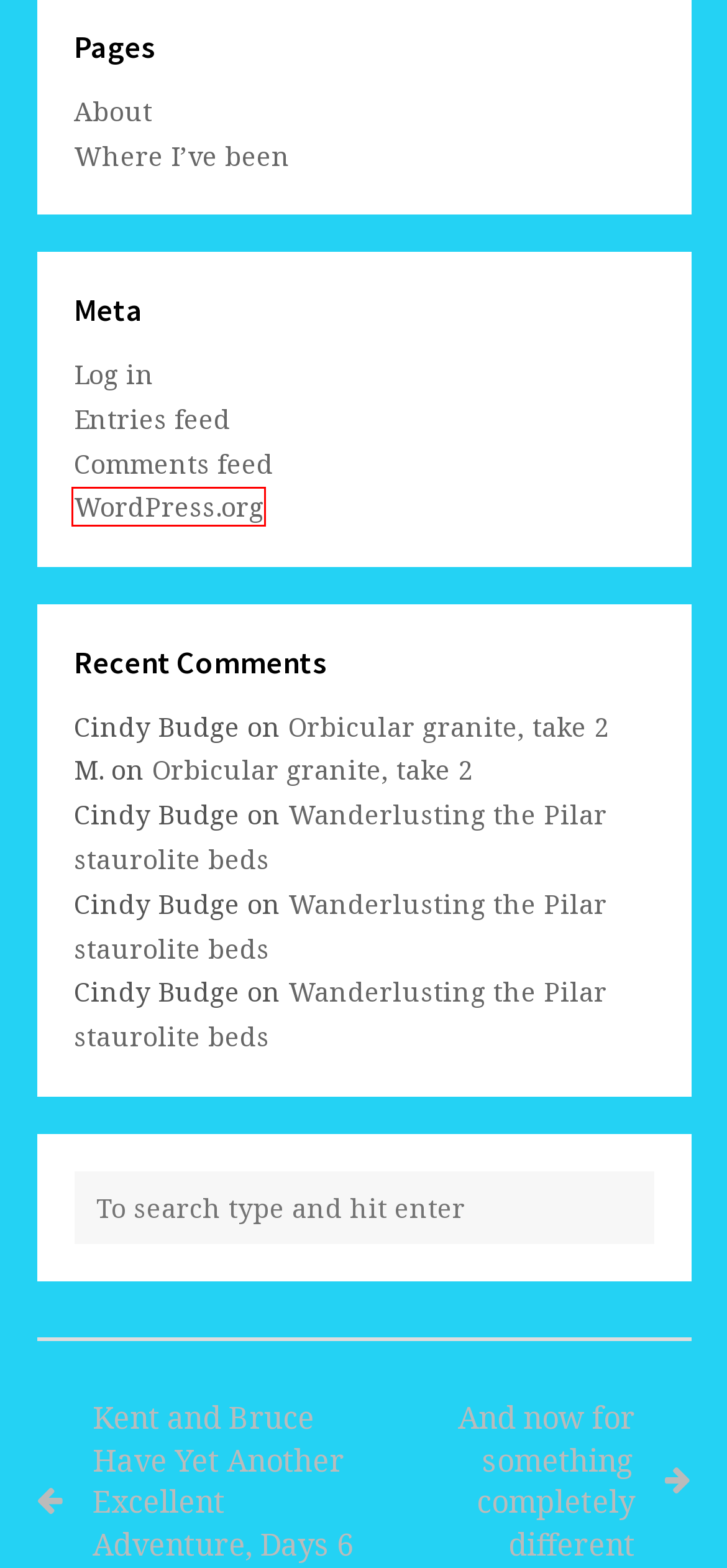Inspect the screenshot of a webpage with a red rectangle bounding box. Identify the webpage description that best corresponds to the new webpage after clicking the element inside the bounding box. Here are the candidates:
A. Wanderlusting the Pilar staurolite beds | Wanderlusting the Jemez
B. Log In ‹ Wanderlusting the Jemez — WordPress
C. And now for something completely different | Wanderlusting the Jemez
D. Orbicular granite, take 2 | Wanderlusting the Jemez
E. About | Wanderlusting the Jemez
F. Blog Tool, Publishing Platform, and CMS – WordPress.org
G. Comments for Wanderlusting the Jemez
H. Where I’ve been | Wanderlusting the Jemez

F